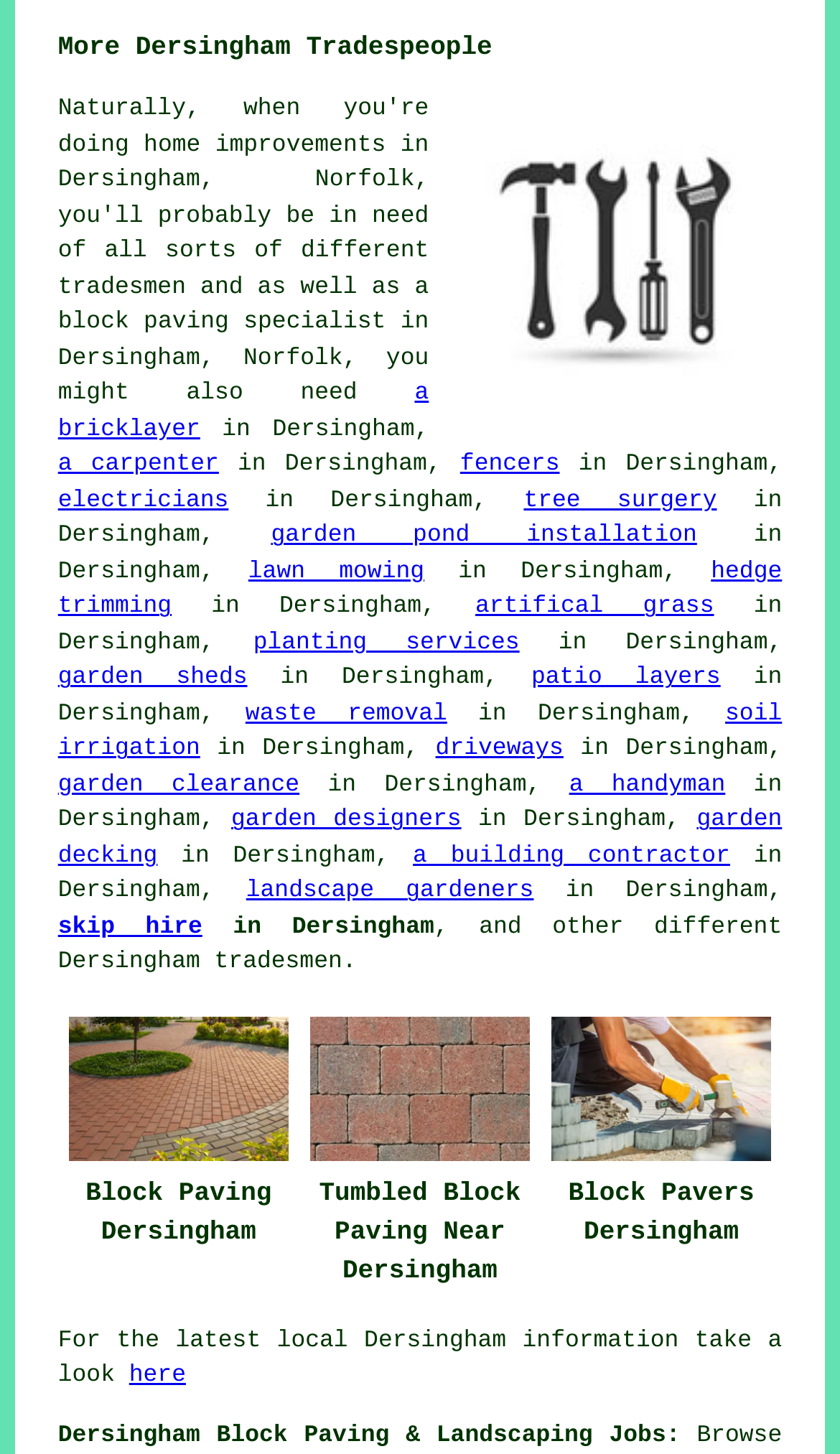Given the content of the image, can you provide a detailed answer to the question?
What is the main topic of this webpage?

Based on the webpage content, I can see that the main topic is related to block paving services in Dersingham, Norfolk. The webpage provides links to various tradespeople and services related to block paving, landscaping, and gardening in Dersingham.